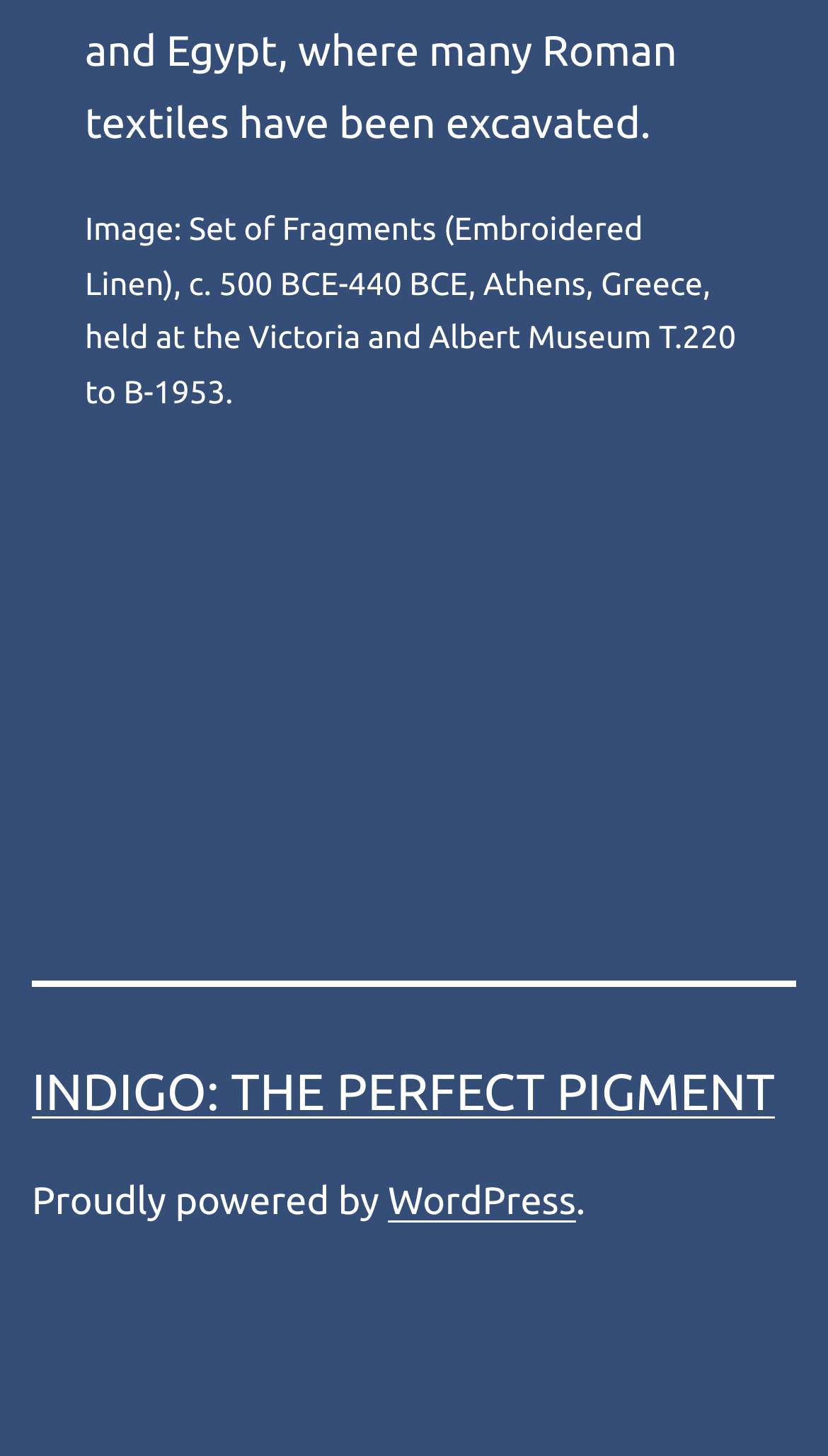How many links are present in the contentinfo section? Using the information from the screenshot, answer with a single word or phrase.

2